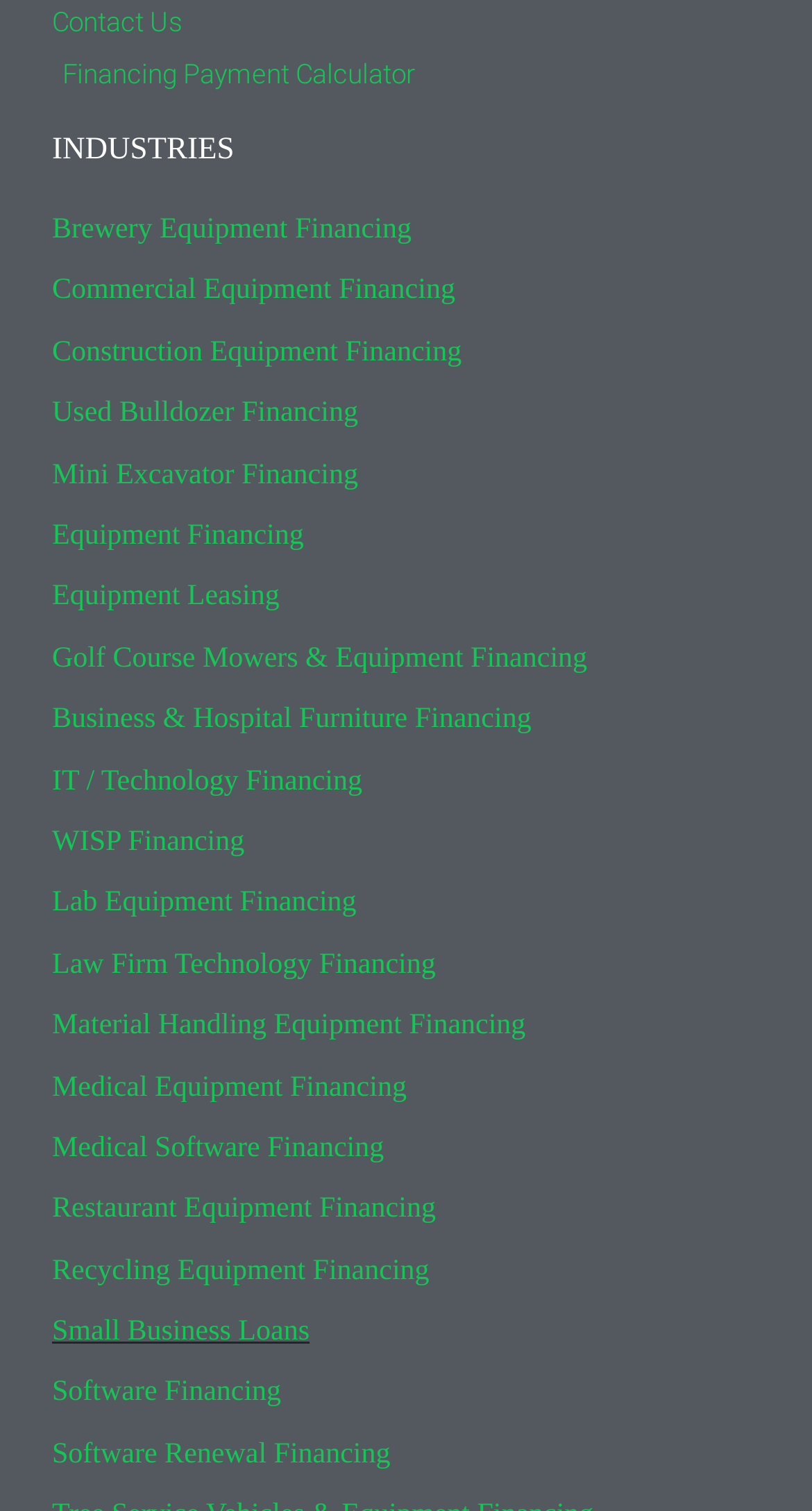Identify the bounding box coordinates of the part that should be clicked to carry out this instruction: "Explore 'Financing Payment Calculator'".

[0.064, 0.035, 0.936, 0.062]